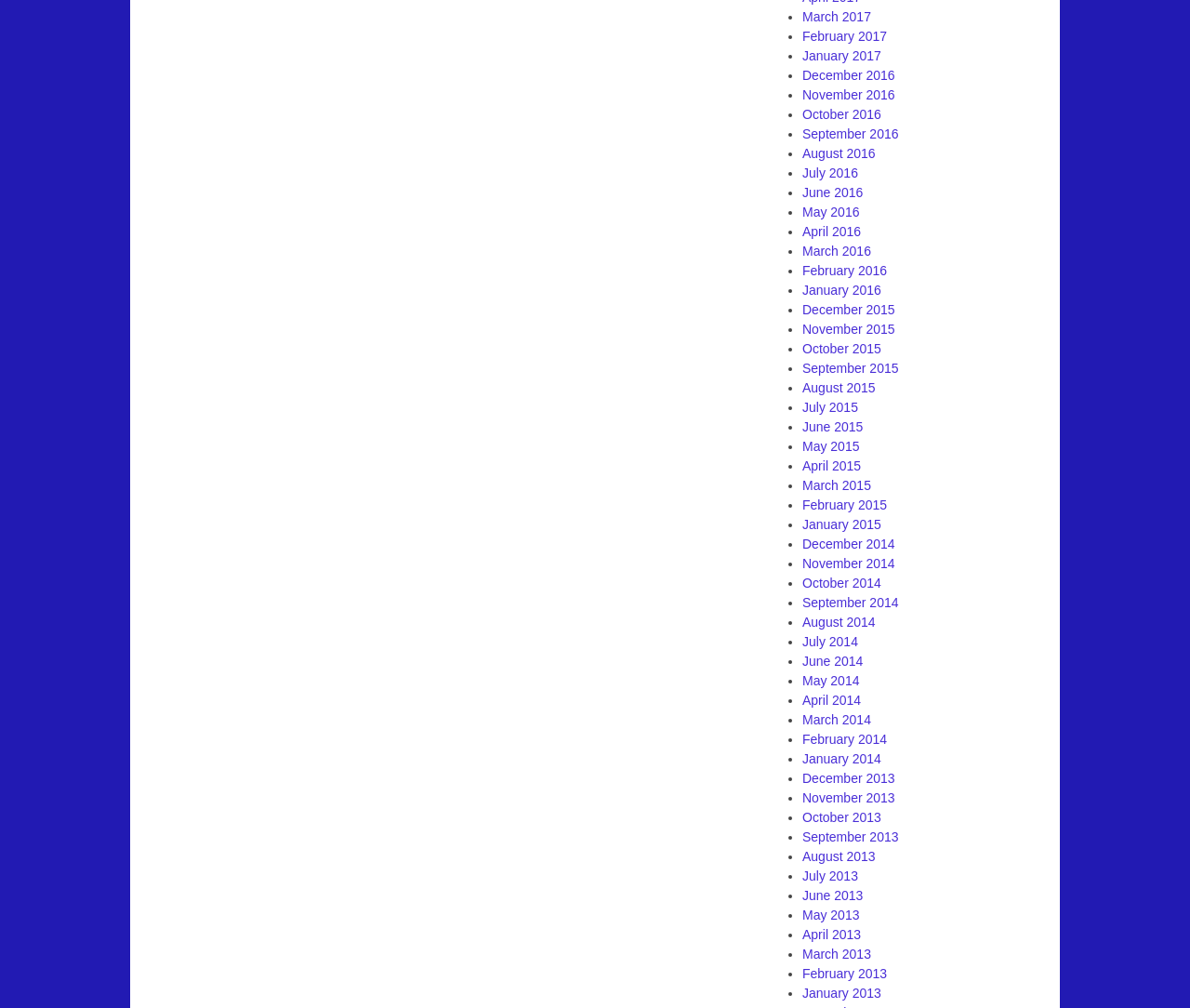Provide a one-word or short-phrase response to the question:
What is the latest month listed?

March 2017